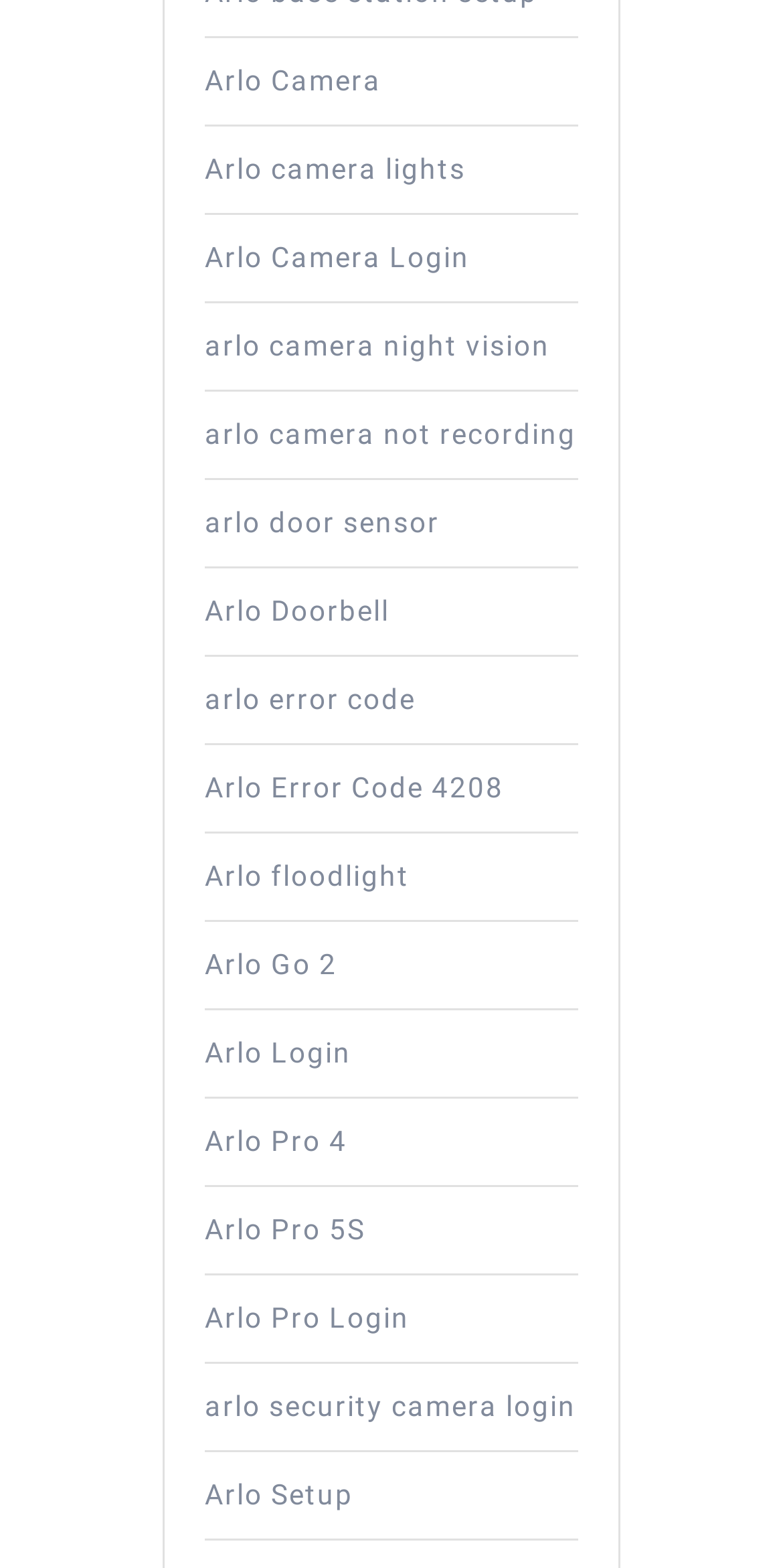Locate the bounding box coordinates of the UI element described by: "Arlo Camera". Provide the coordinates as four float numbers between 0 and 1, formatted as [left, top, right, bottom].

[0.262, 0.04, 0.487, 0.061]